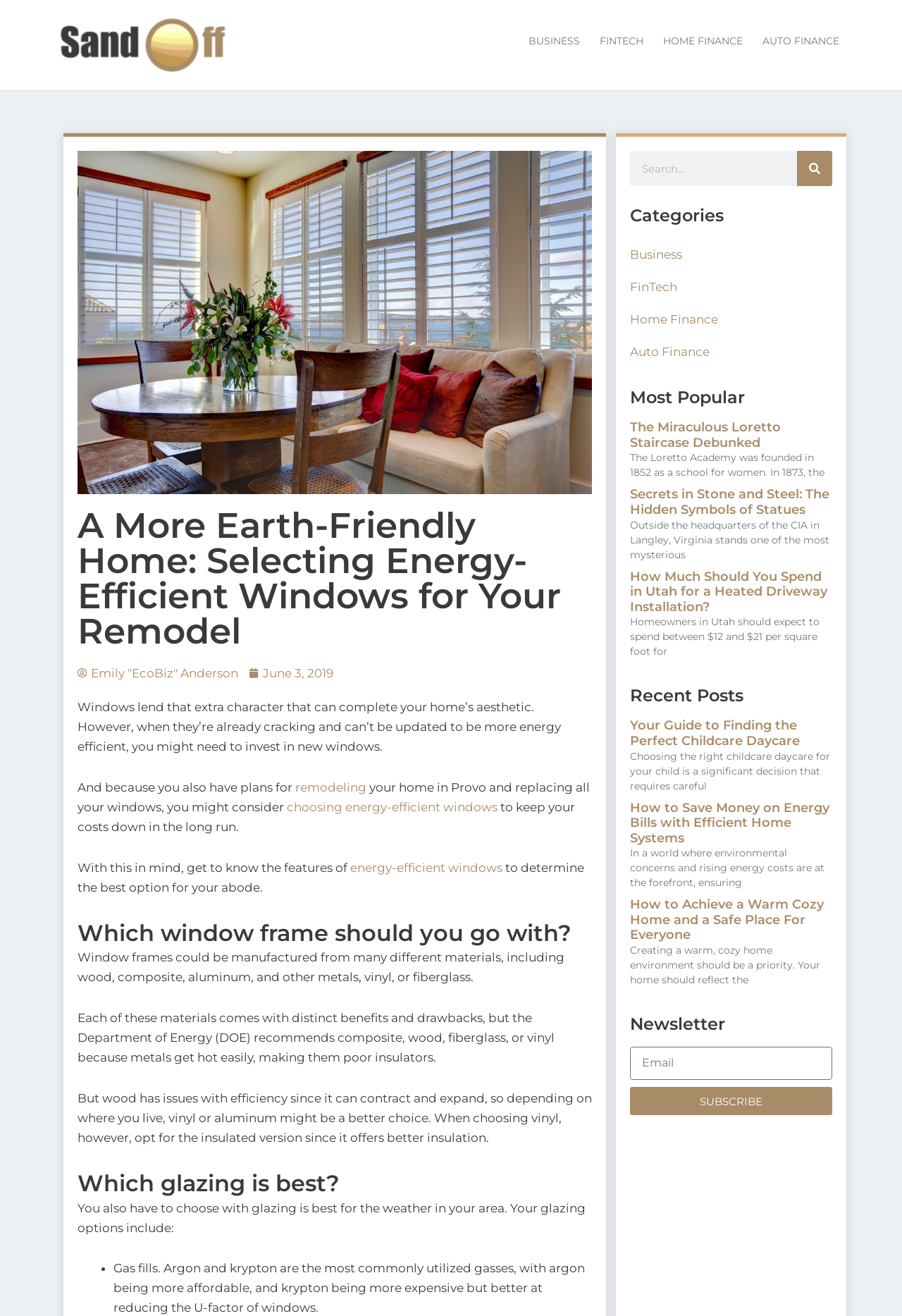What is the author of the article?
Provide a one-word or short-phrase answer based on the image.

Emily 'EcoBiz' Anderson